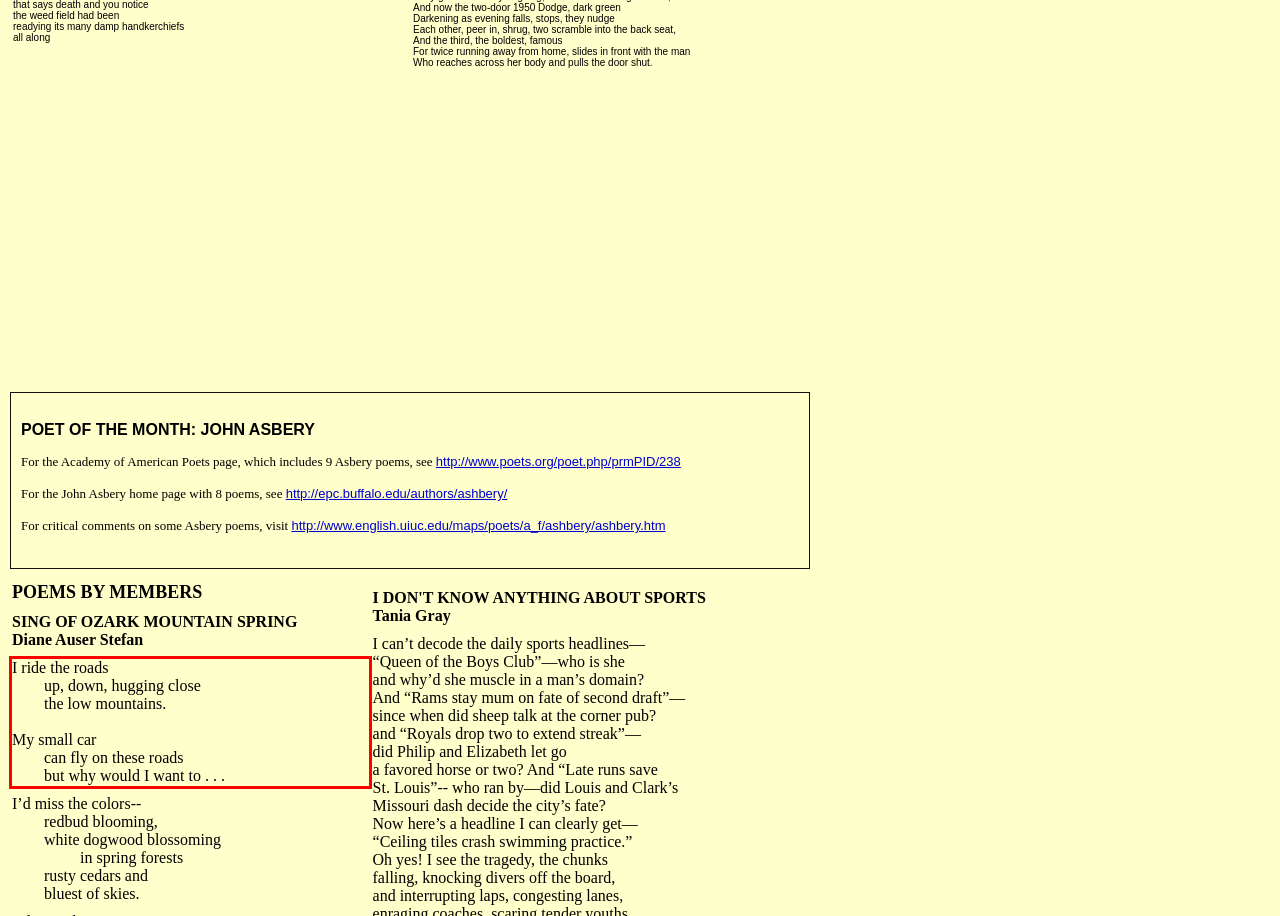Please extract the text content within the red bounding box on the webpage screenshot using OCR.

I ride the roads up, down, hugging close the low mountains. My small car can fly on these roads but why would I want to . . .